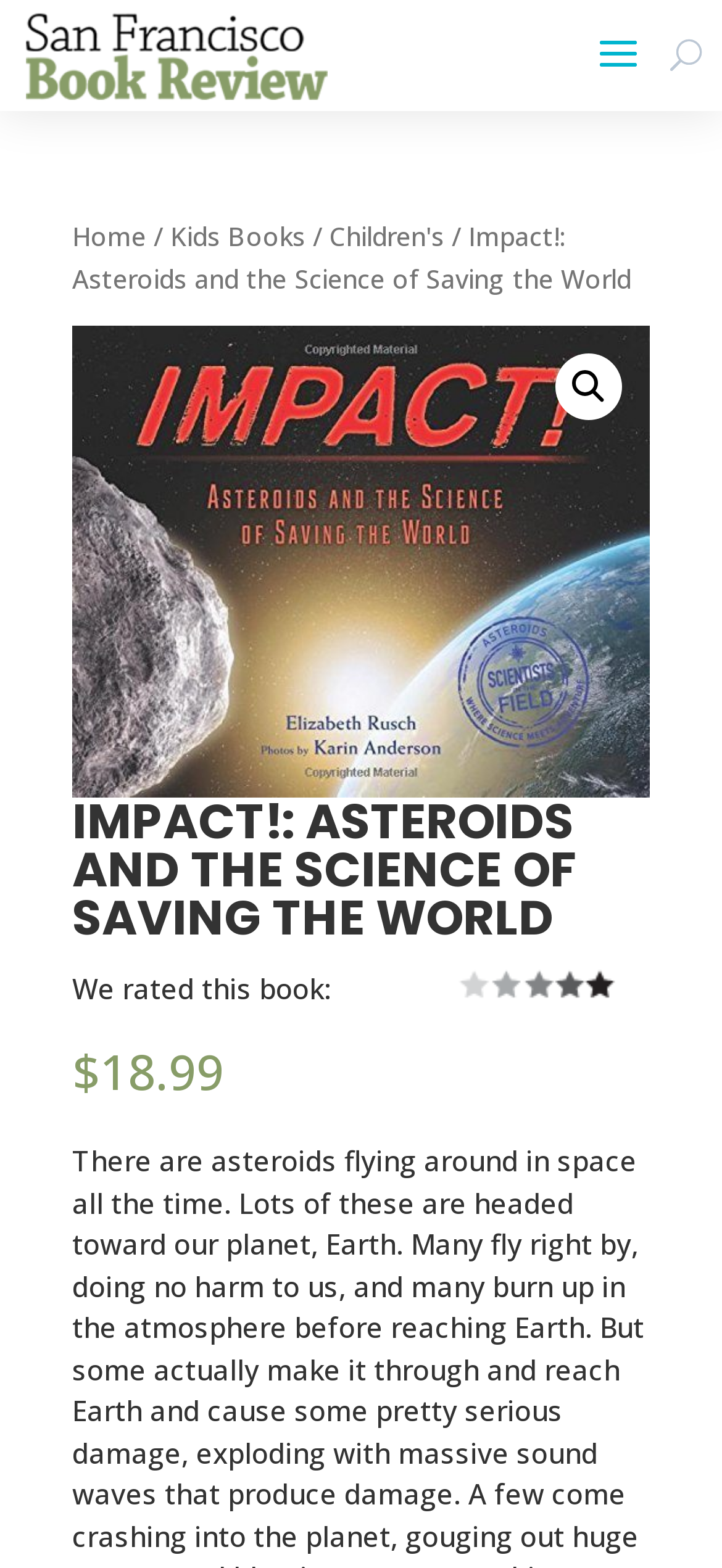What is the name of the website?
Analyze the image and provide a thorough answer to the question.

I found the answer by looking at the link element with the text 'San Francisco Book Review' and the image element with the same text, which suggests that it is the name of the website.